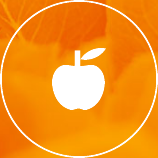What industry is the design likely related to?
Please answer the question with as much detail and depth as you can.

The combination of the apple icon and the vibrant orange background suggests a connection to the Agri-Food Industry in Spain, highlighting the importance of agriculture and food products within the country's economy.